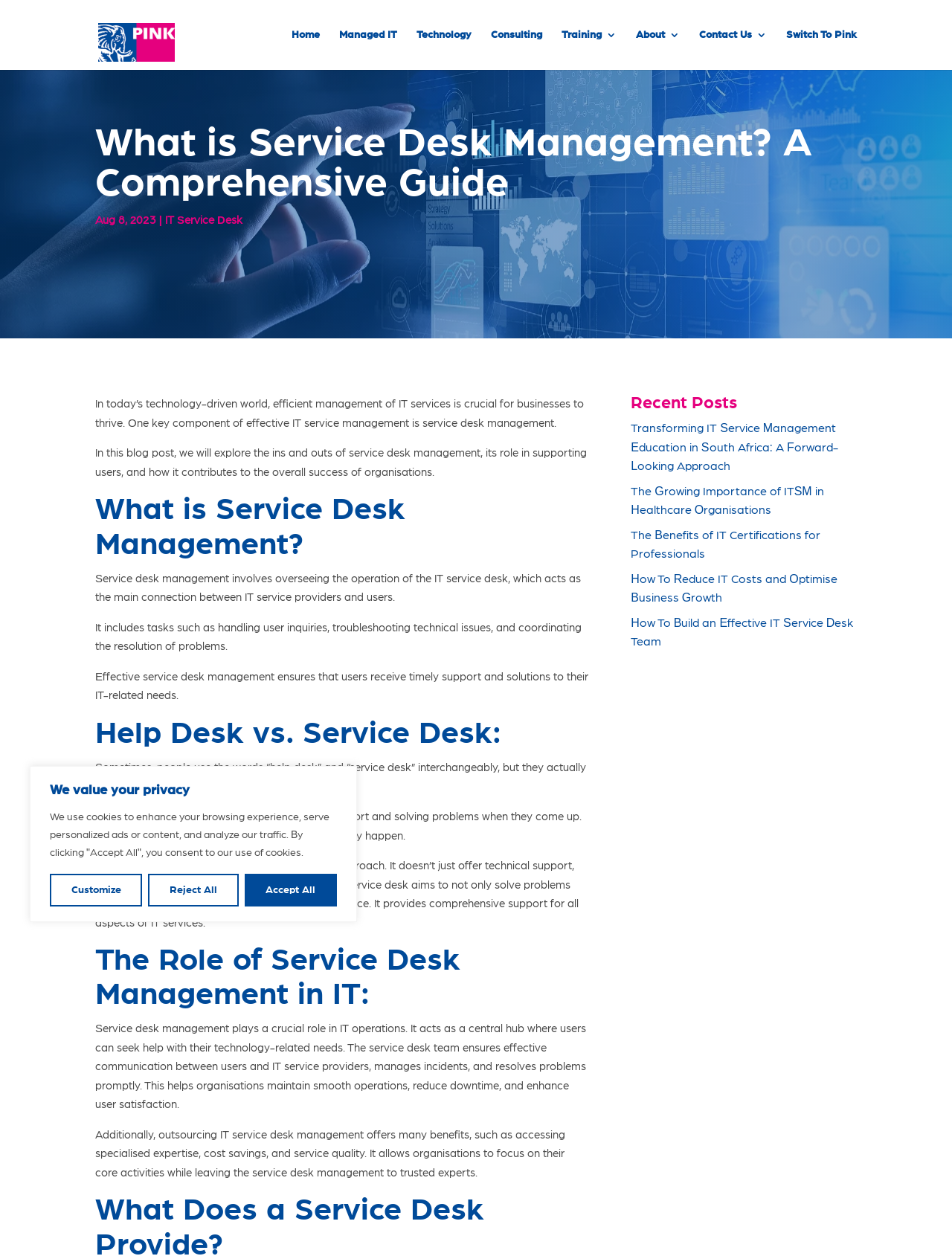Determine the bounding box coordinates of the UI element that matches the following description: "Consulting". The coordinates should be four float numbers between 0 and 1 in the format [left, top, right, bottom].

[0.516, 0.024, 0.57, 0.056]